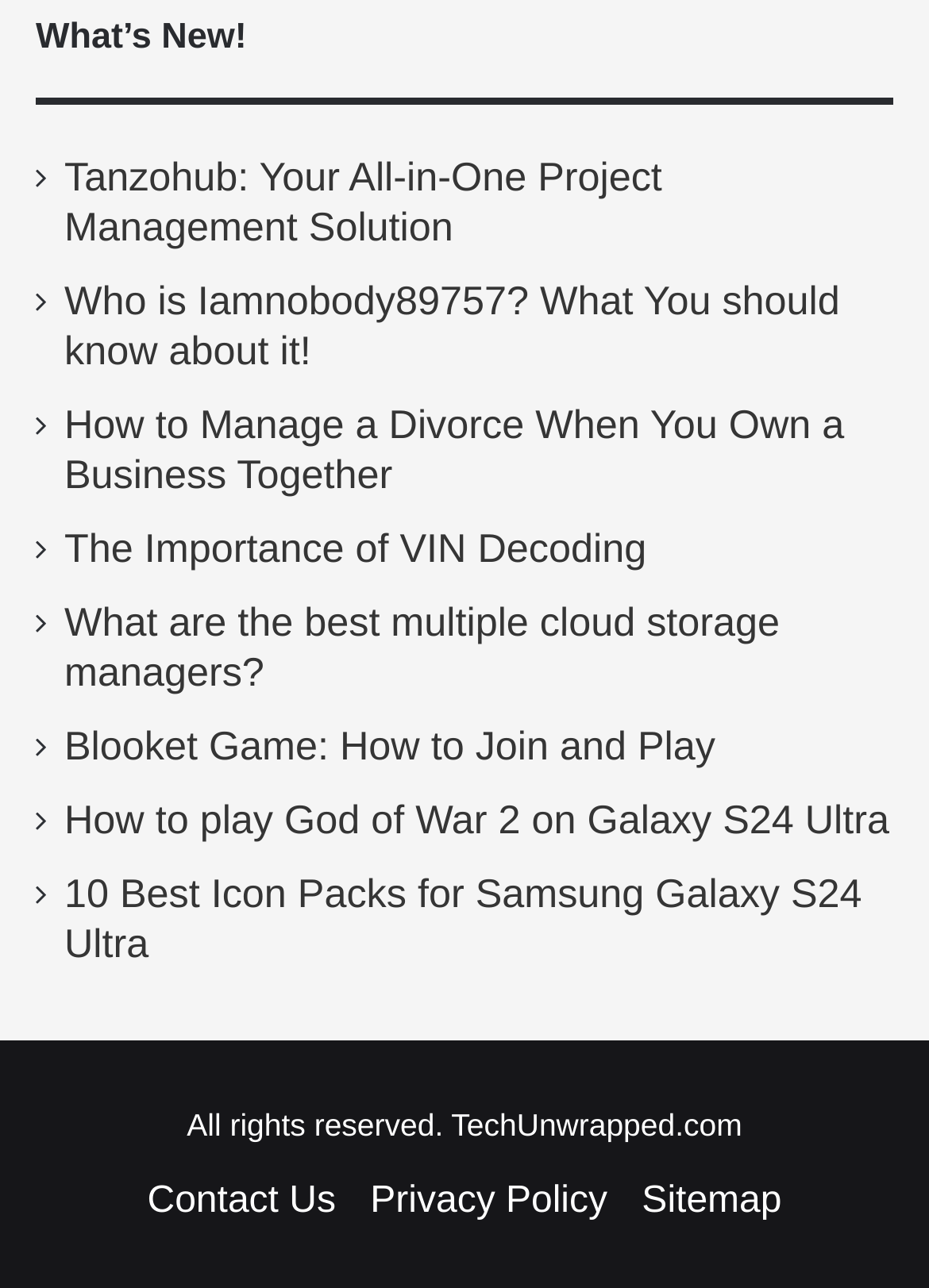Find the bounding box coordinates of the area to click in order to follow the instruction: "Check the contact us page".

[0.159, 0.917, 0.361, 0.948]